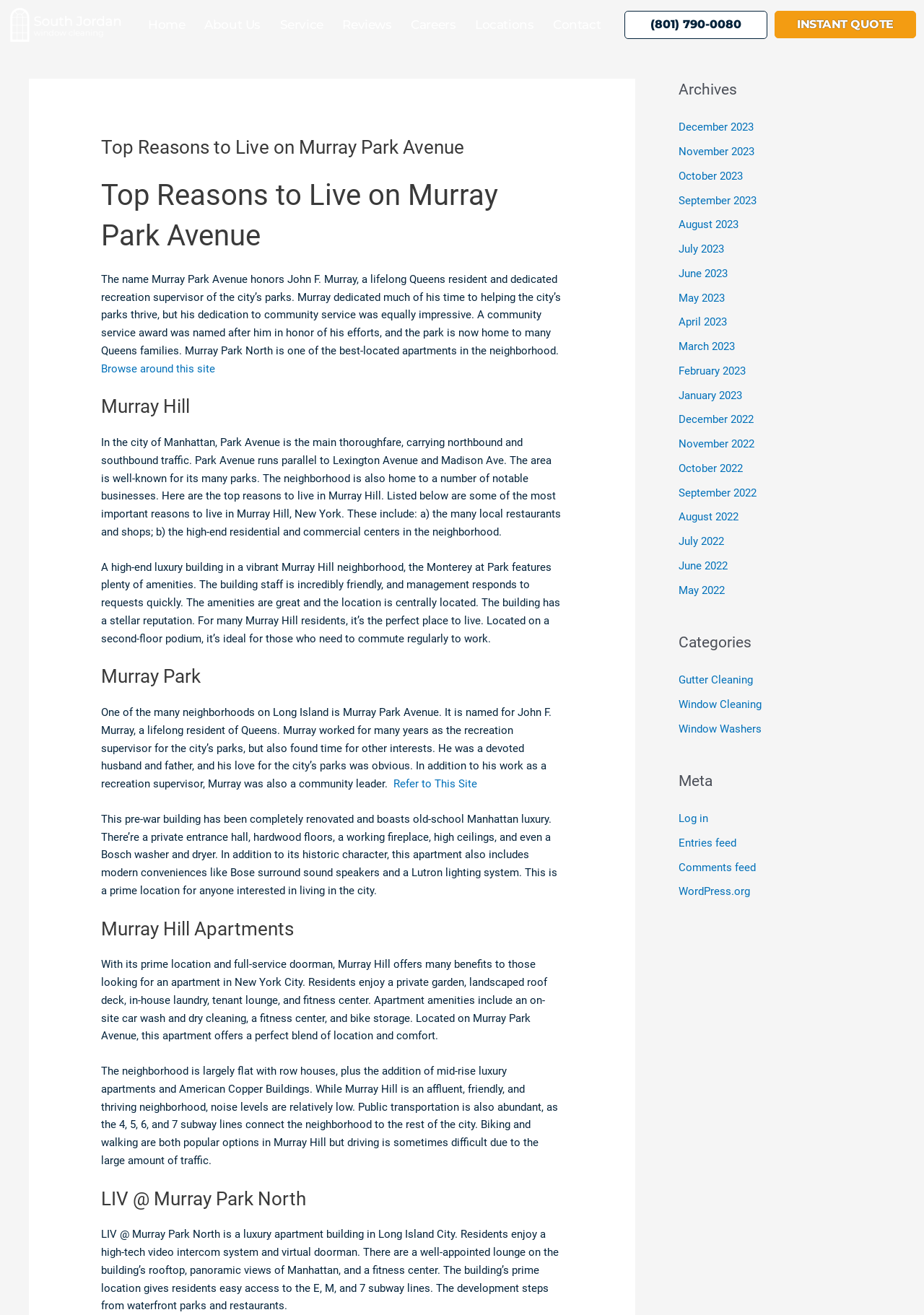What is the name of the apartment building with a rooftop lounge?
Please provide a comprehensive answer based on the contents of the image.

According to the webpage, LIV @ Murray Park North is a luxury apartment building in Long Island City, featuring a well-appointed lounge on the building’s rooftop, panoramic views of Manhattan, and a fitness center.